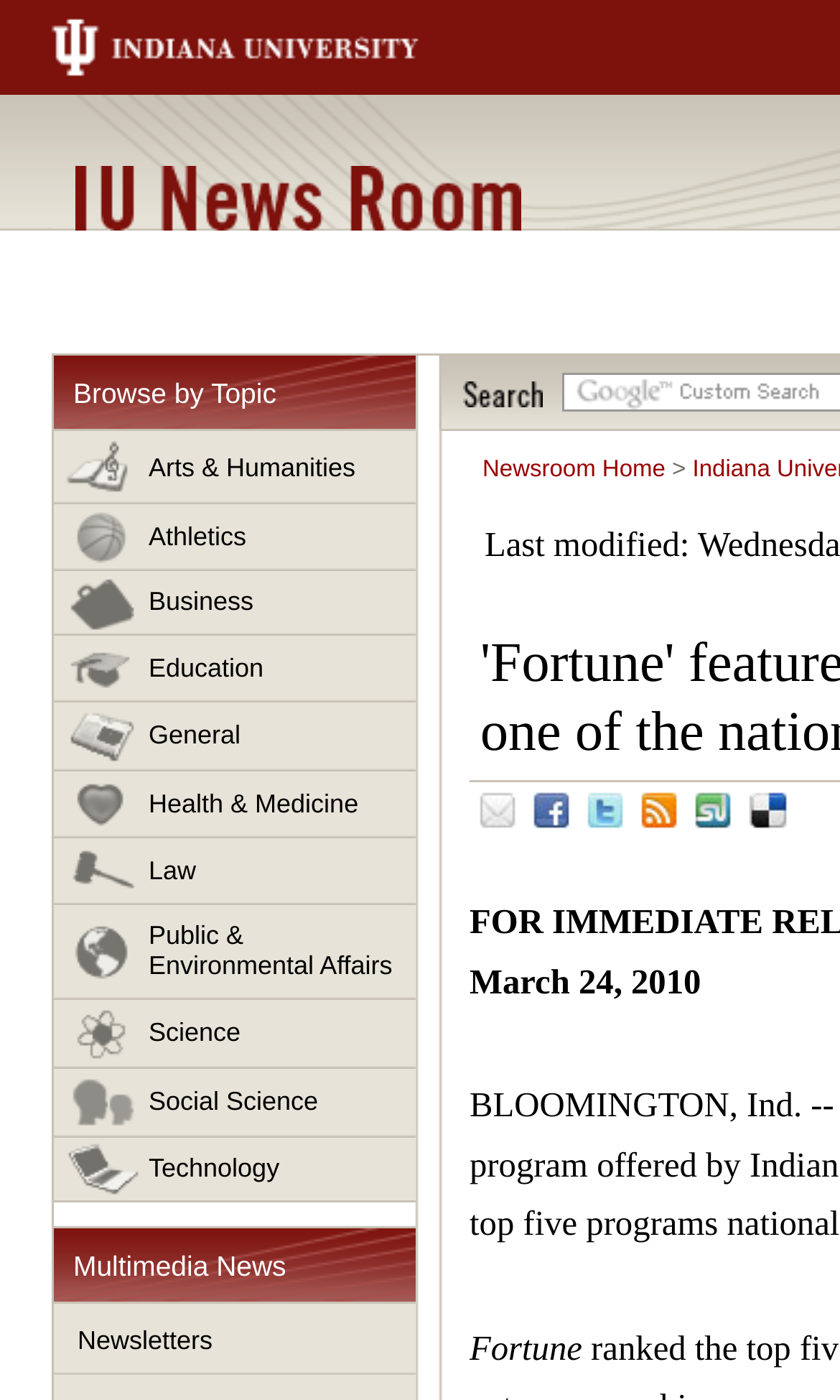What are the categories for browsing news?
Could you answer the question with a detailed and thorough explanation?

The answer can be found by looking at the links under the 'Browse by Topic' heading, which lists various categories such as Arts & Humanities, Athletics, Business, and so on.